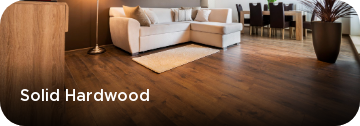Produce a meticulous caption for the image.

The image prominently displays a serene living space featuring solid hardwood flooring. The warm tones of the floor enhance the overall elegance and inviting atmosphere of the room. A light-colored sectional sofa is positioned comfortably in the space, adorned with neutral cushions, complementing the rich brown hues of the hardwood. In the background, a dining area can be seen, with a set of dark dining chairs around a table, further emphasizing the room's contemporary design. The caption labels the image "Solid Hardwood," highlighting the beauty and sophistication of this flooring choice, which is noted for its durability and timeless appeal. The scene suggests that solid hardwood not only elevates the aesthetic of the home but also creates a feeling of warmth and class.